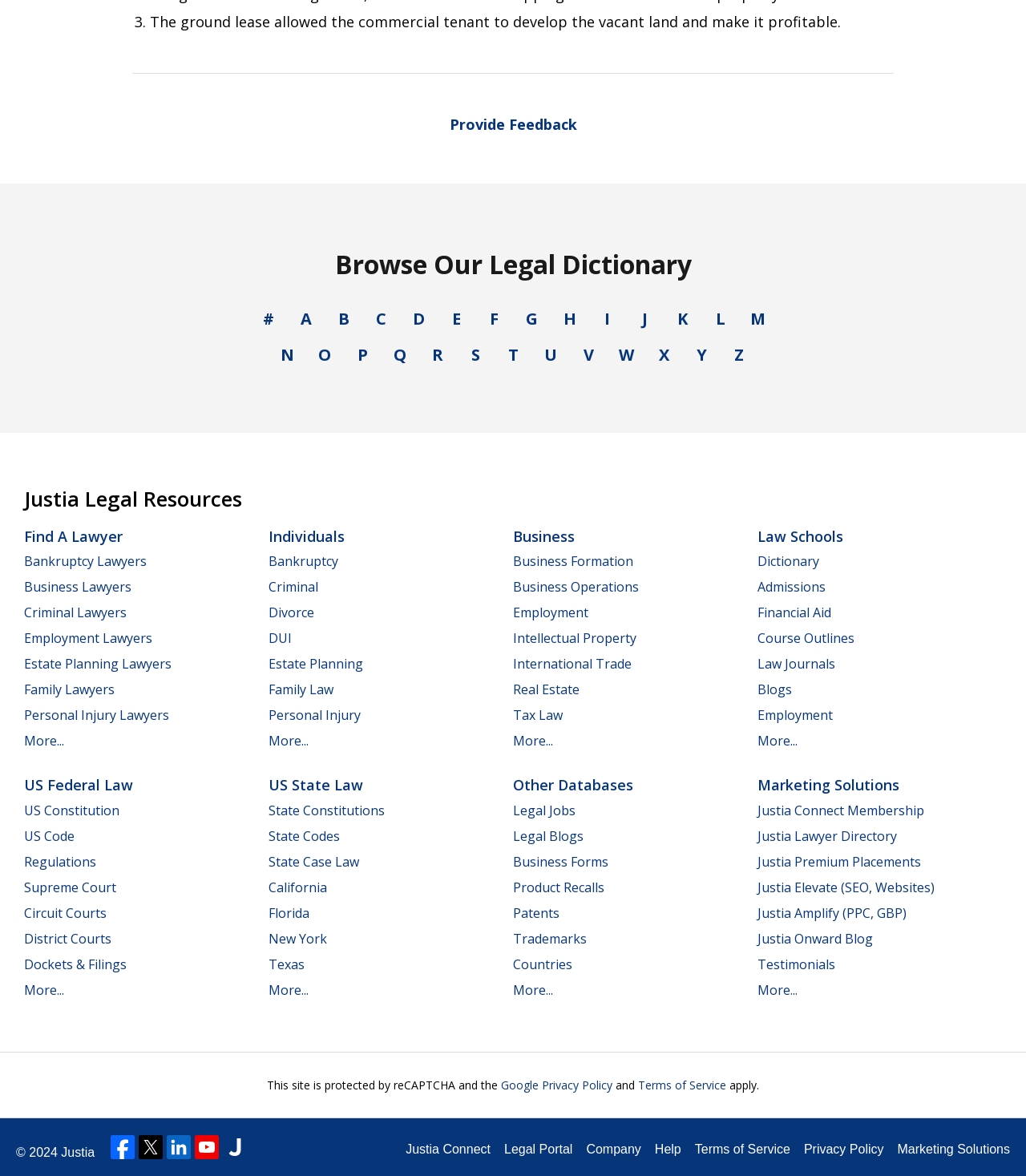Bounding box coordinates are specified in the format (top-left x, top-left y, bottom-right x, bottom-right y). All values are floating point numbers bounded between 0 and 1. Please provide the bounding box coordinate of the region this sentence describes: New York

[0.262, 0.79, 0.319, 0.805]